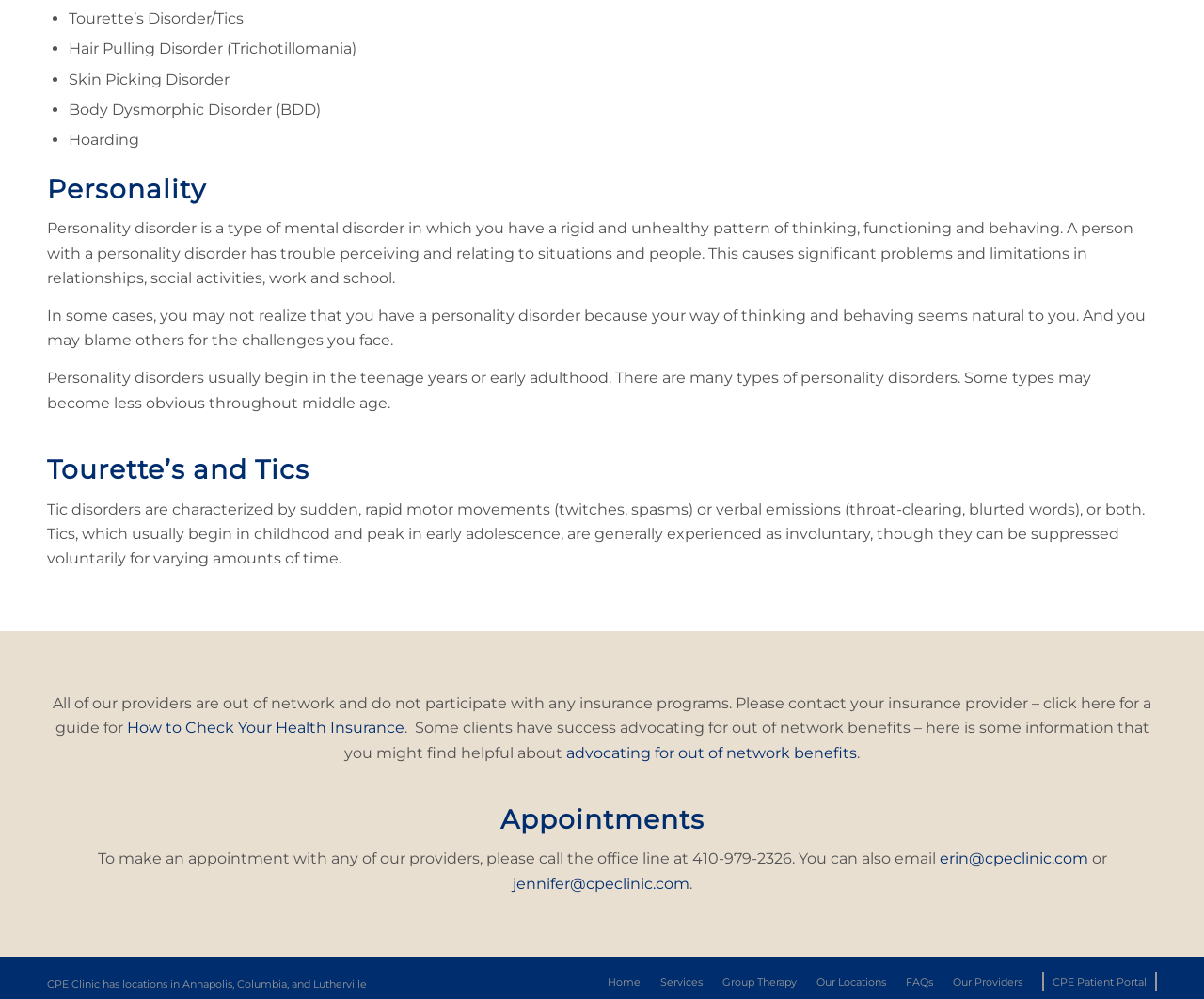Find the bounding box coordinates of the clickable region needed to perform the following instruction: "Go to Shippliers homepage". The coordinates should be provided as four float numbers between 0 and 1, i.e., [left, top, right, bottom].

None